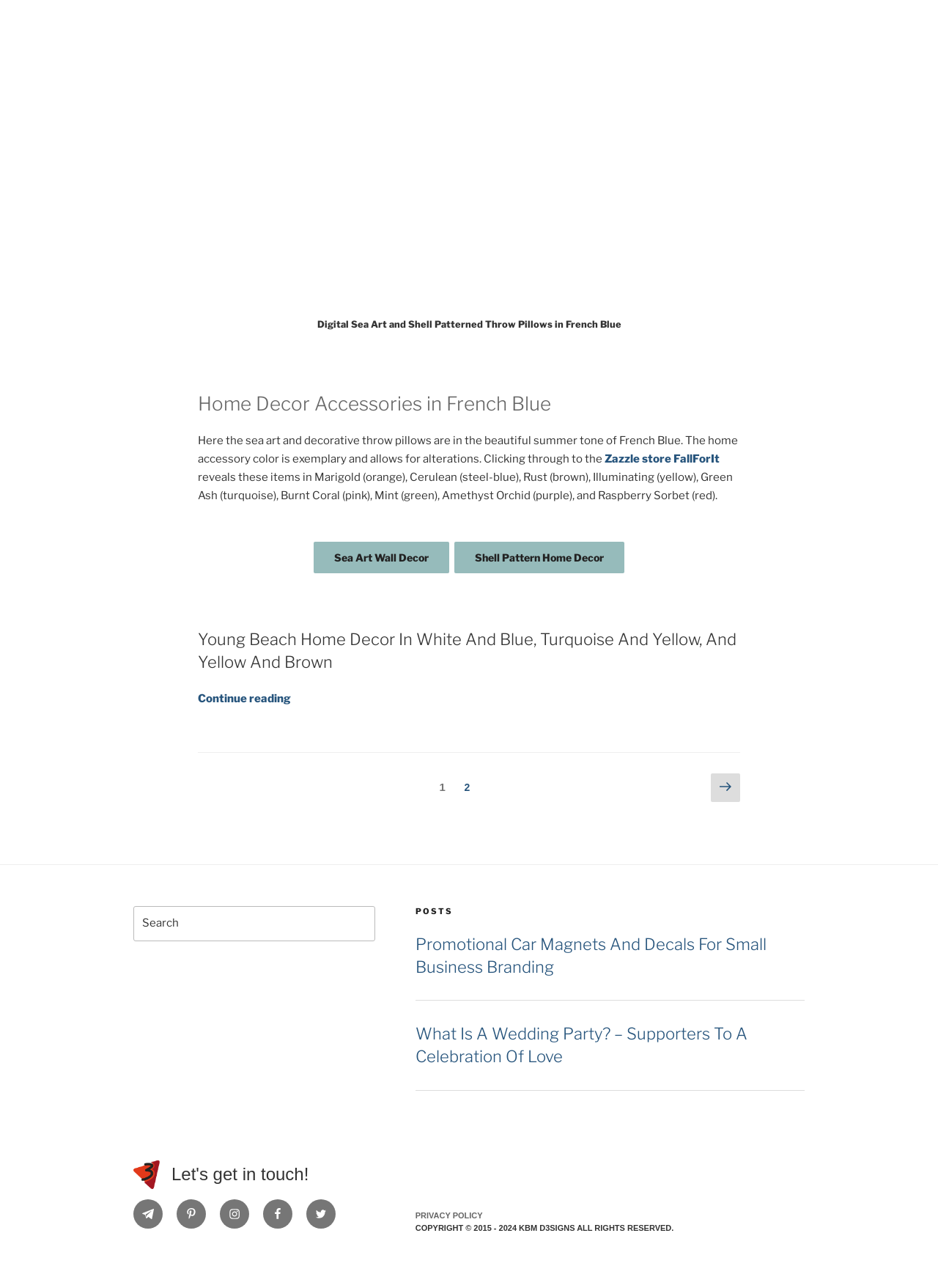Provide a short answer using a single word or phrase for the following question: 
How many color options are available for the throw pillows?

9